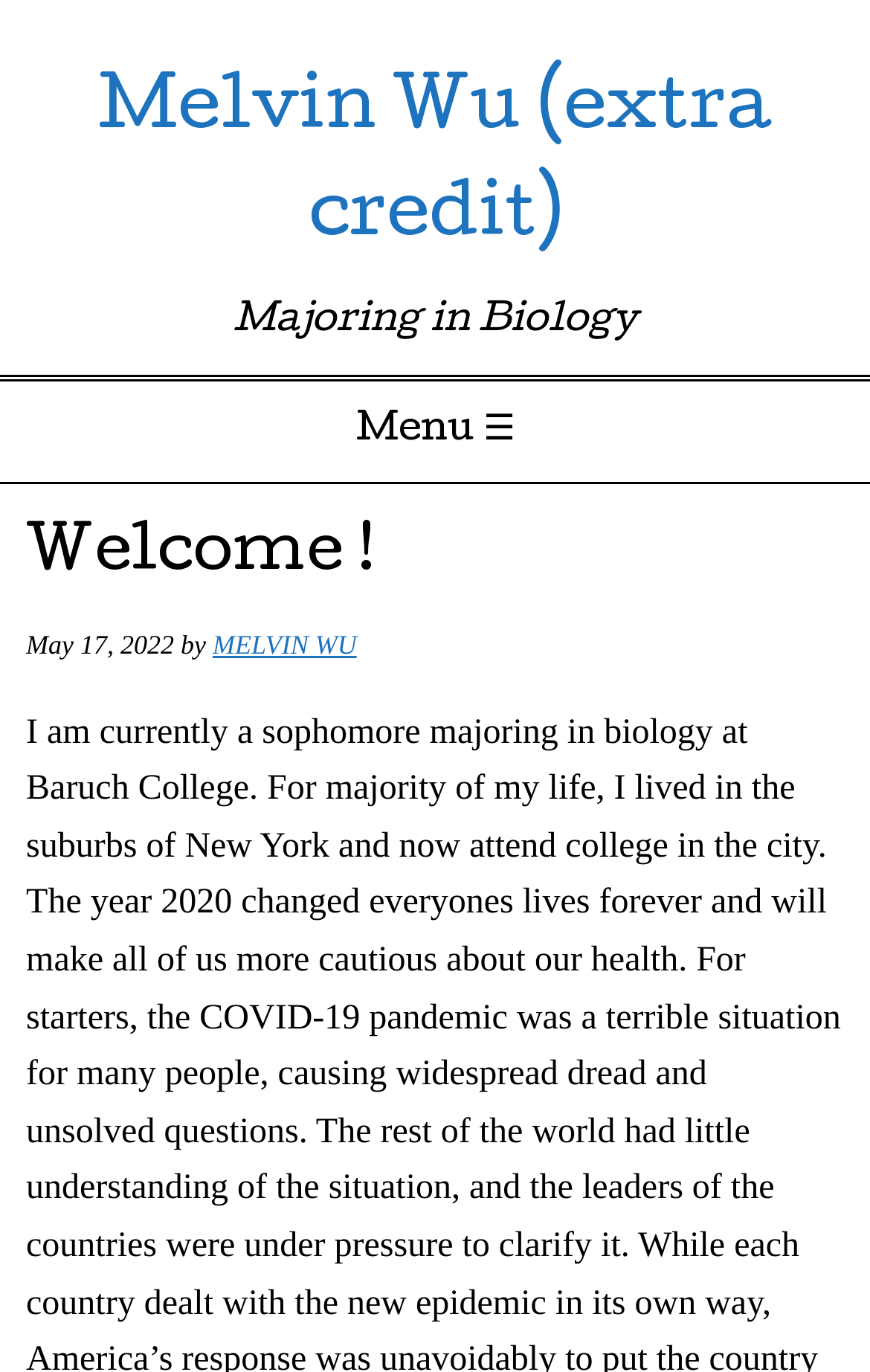Using the information in the image, could you please answer the following question in detail:
What is the major of the author?

The major of the author can be found in the heading 'Majoring in Biology' which is one of the main headings on the webpage.